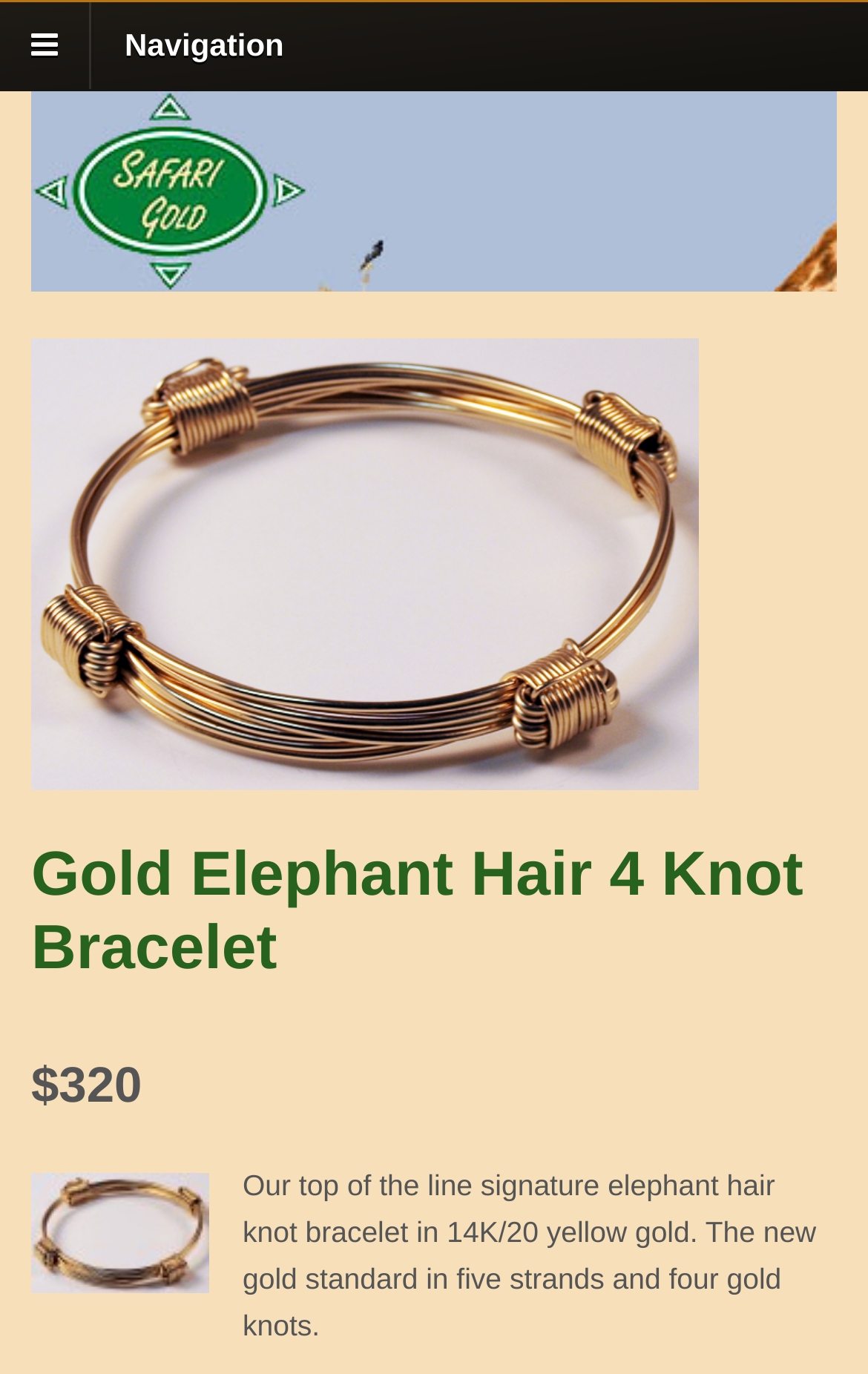Produce an extensive caption that describes everything on the webpage.

The webpage is about gold elephant hair knot bracelets, specifically showcasing a 4-knot bracelet. At the top, there is a navigation section with a heading and a link labeled "Navigation". Below the navigation section, there is a prominent link with the text "Quality elephant hair knot bracelets/bangles". 

Adjacent to this link, there is a static text describing the types of elephant hair jewelry available, including bracelets, bangles, earrings, and pendants. 

Further down, there is a large image taking up most of the width, showcasing the gold elephant hair knot bracelet. Above the image, there is a heading that reads "Gold Elephant Hair 4 Knot Bracelet". 

Below the image, there is a price section, with a dollar sign and the amount "$320" displayed side by side. 

Finally, there is a detailed description of the product, stating that it is a top-of-the-line signature elephant hair knot bracelet made of 14K/20 yellow gold, featuring five strands and four gold knots.